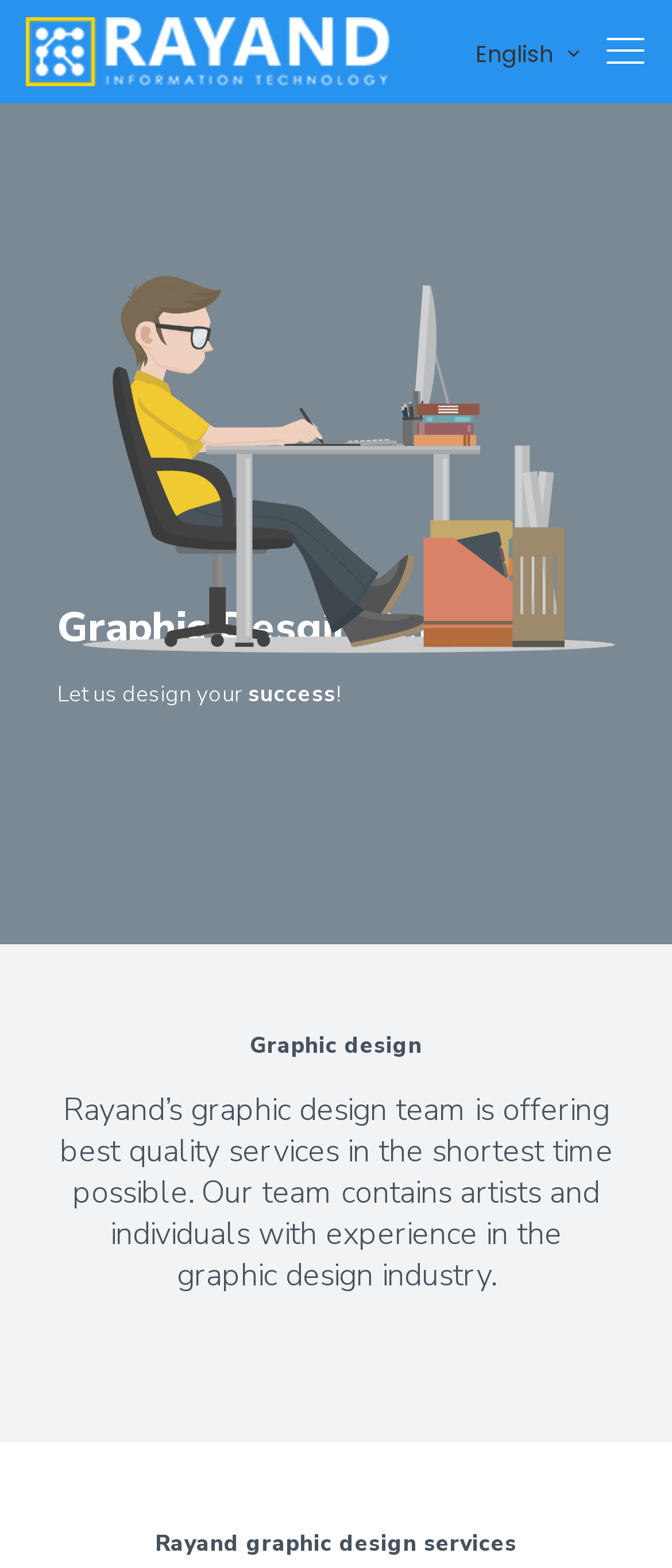Illustrate the webpage's structure and main components comprehensively.

The webpage is about graphic design services offered by Rayand. At the top left corner, there is a logo image with a link, accompanied by a small icon on the top right corner. Below the logo, there is a language selection option, "English", positioned on the top center of the page.

The main content of the page is divided into sections, with headings and descriptive text. The first heading, "Graphic Desgin Services", is located at the top center of the page, followed by a subheading, "Let us design your success!", positioned directly below it.

Further down, there is a large image of a graphic designer at work, spanning almost the entire width of the page. Below the image, there are three more headings. The first one, "Graphic design", is a brief title, followed by a longer descriptive text, "Rayand’s graphic design team is offering best quality services in the shortest time possible. Our team contains artists and individuals with experience in the graphic design industry." This text provides more information about the services offered by Rayand.

Finally, at the bottom of the page, there is another heading, "Rayand graphic design services", which seems to be a summary or a conclusion of the services offered. Overall, the page has a clear structure, with headings and images guiding the user through the content.